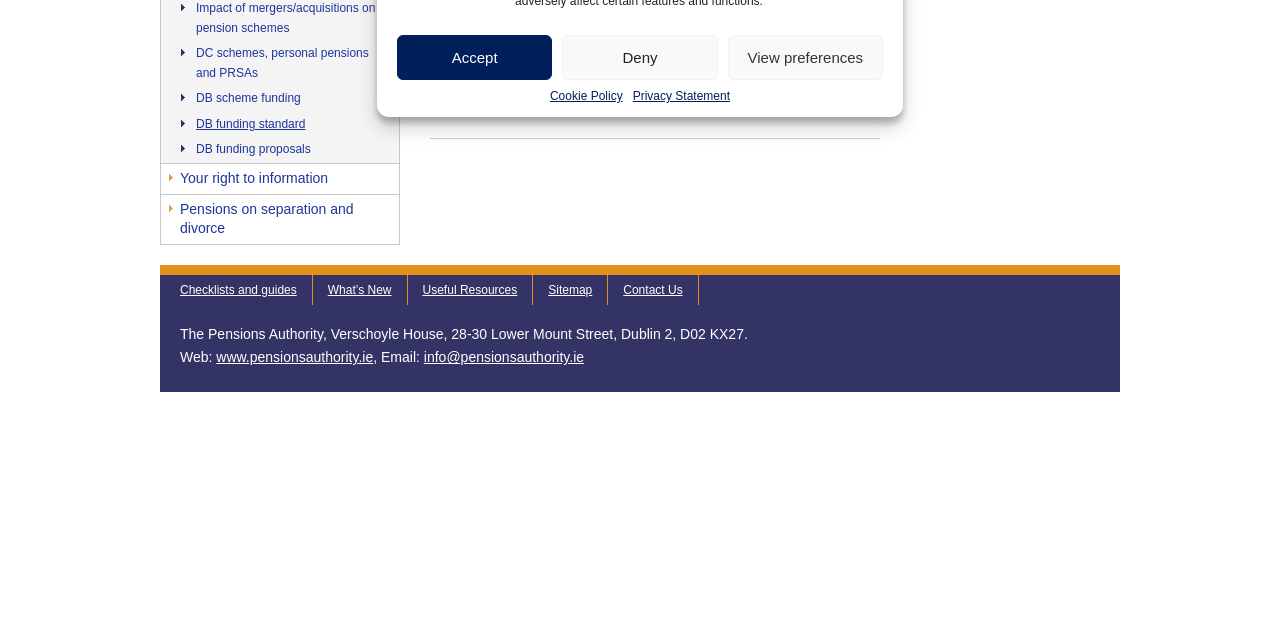Given the following UI element description: "Food, Health and Fitness", find the bounding box coordinates in the webpage screenshot.

None